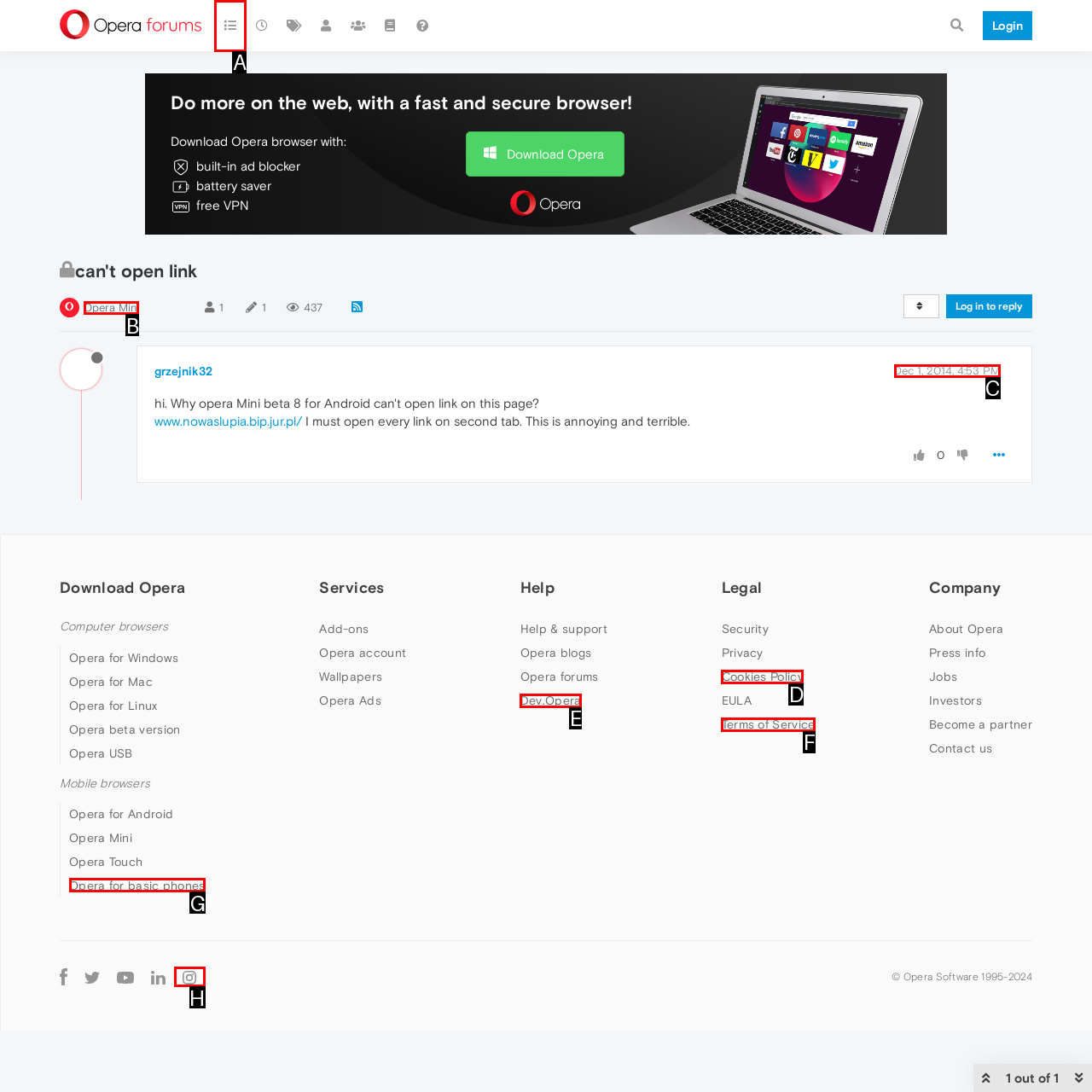From the given options, indicate the letter that corresponds to the action needed to complete this task: Click the 'Opera Mini' link. Respond with only the letter.

B